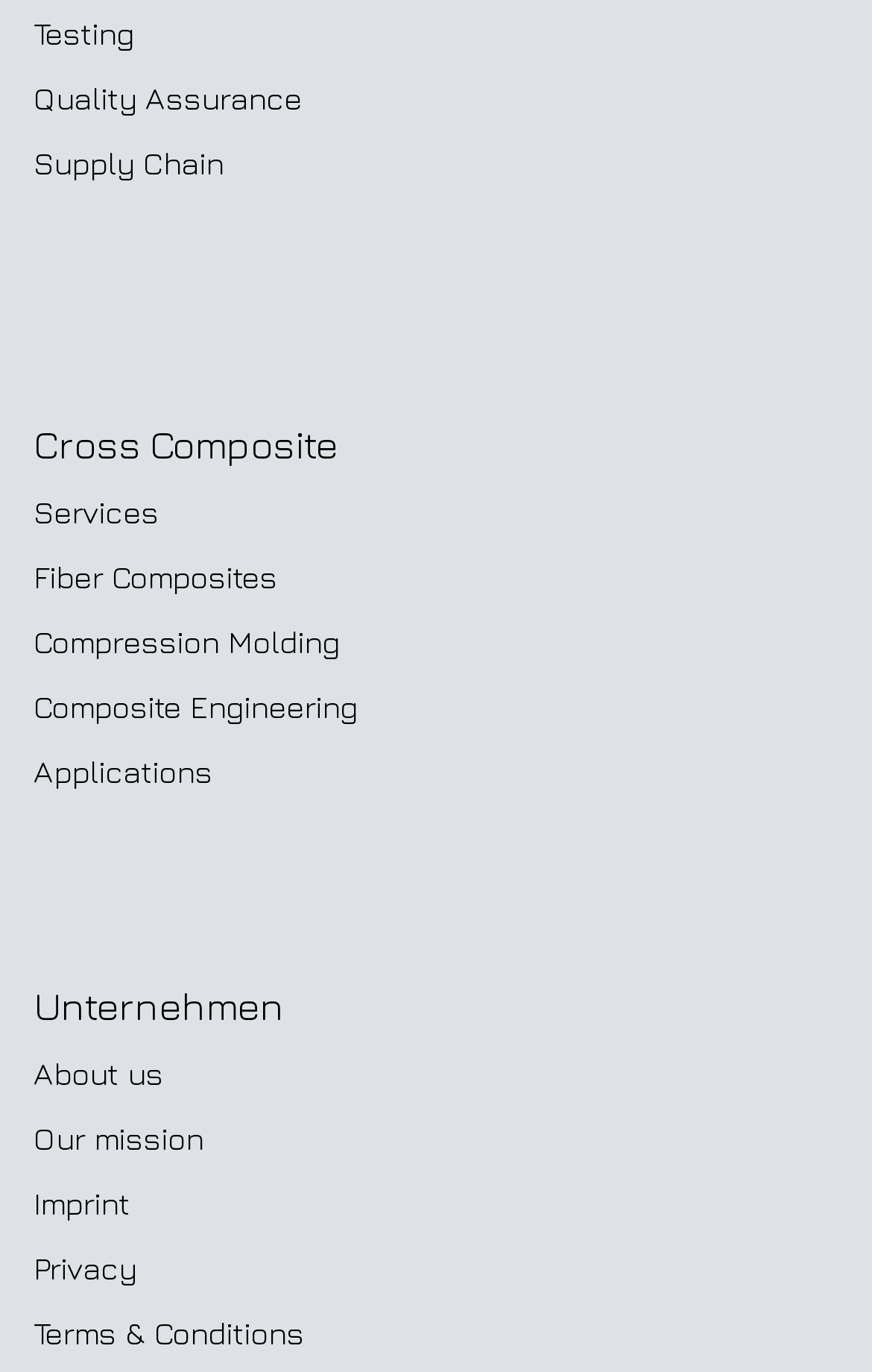Pinpoint the bounding box coordinates of the element to be clicked to execute the instruction: "Learn about Permaflex".

None